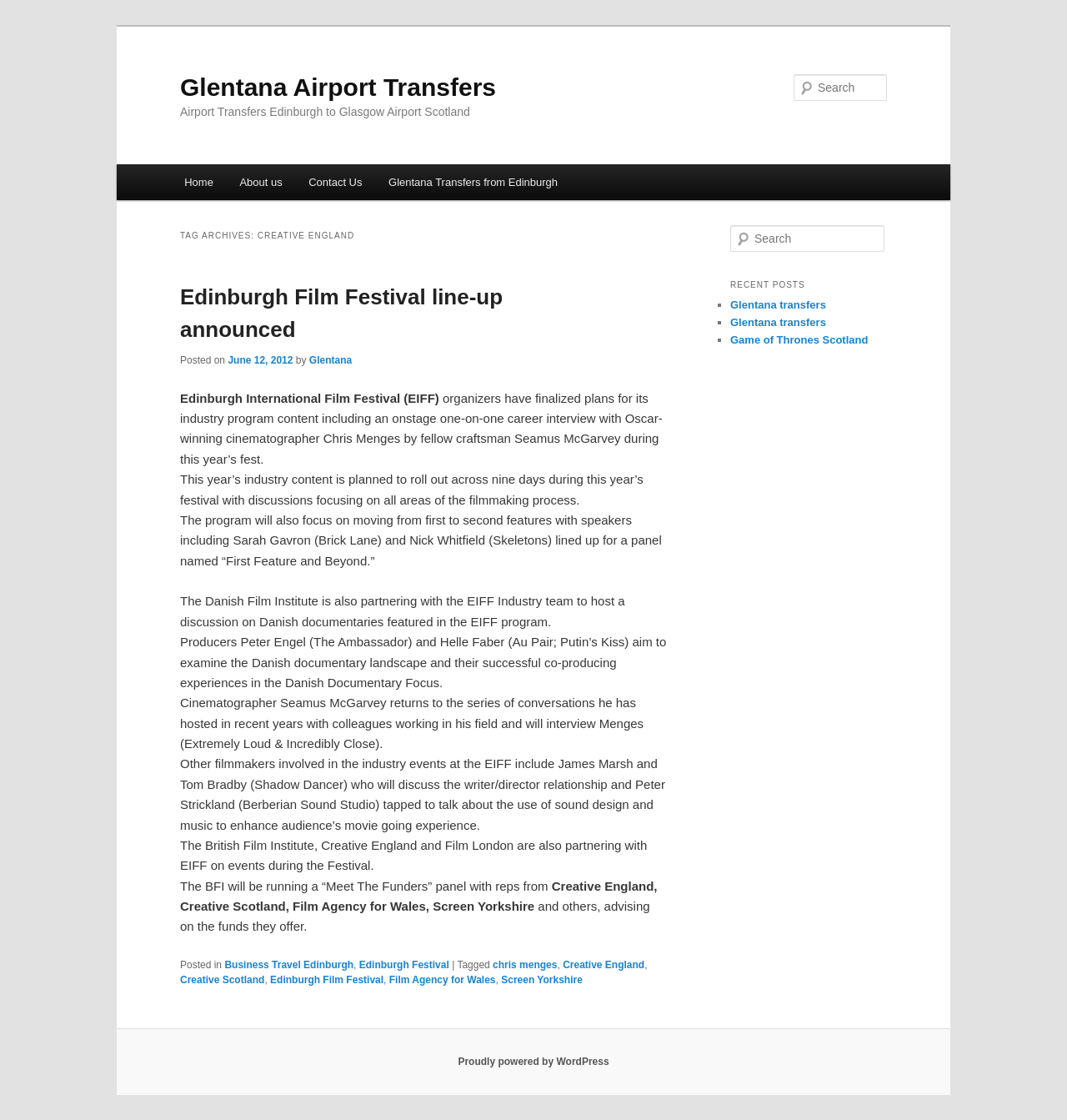How many recent posts are listed?
Can you give a detailed and elaborate answer to the question?

In the complementary section, there are three list markers '■' followed by links to recent posts, indicating that there are three recent posts listed.